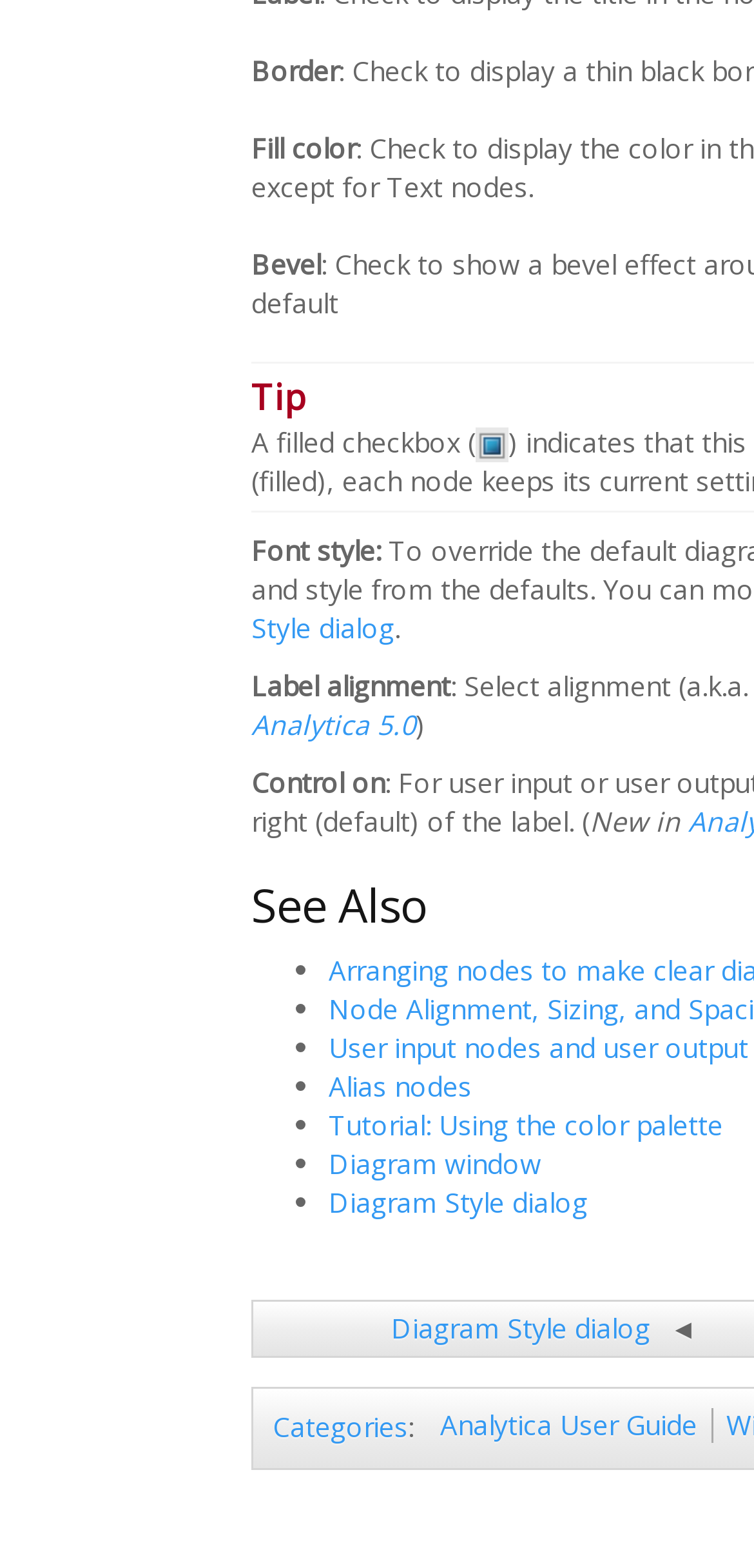How many list markers are there?
Observe the image and answer the question with a one-word or short phrase response.

5